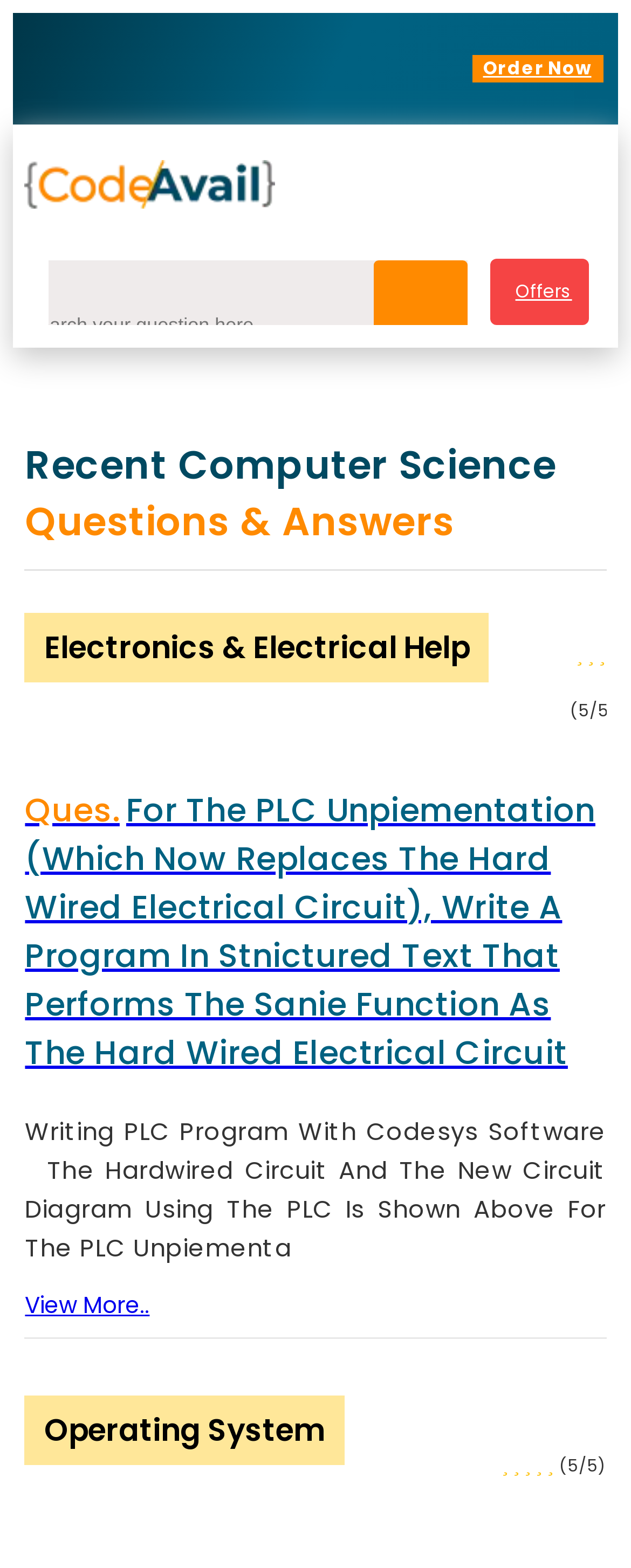Locate the bounding box coordinates of the element that should be clicked to fulfill the instruction: "Click on View More".

[0.04, 0.054, 0.237, 0.074]